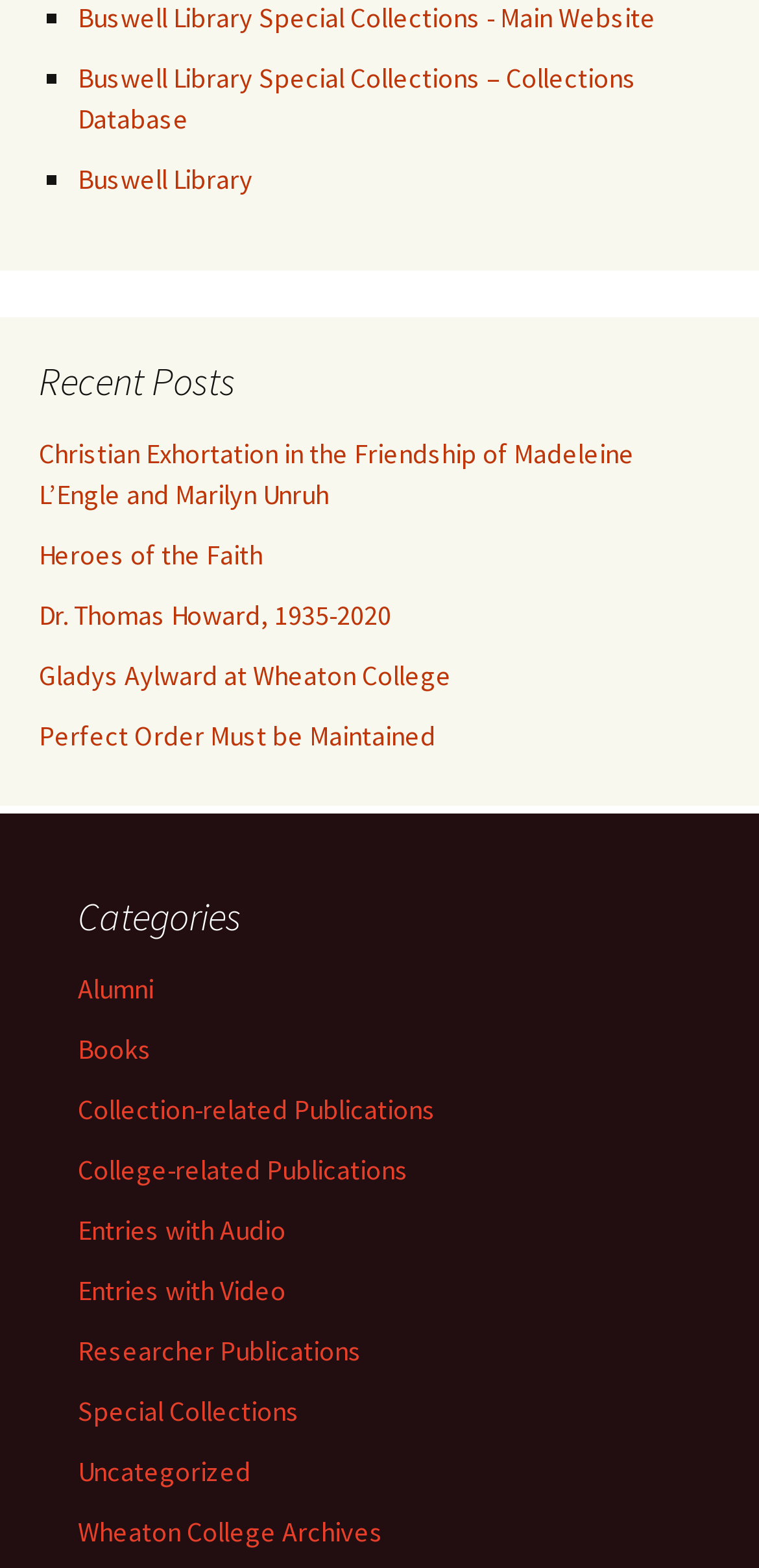Please determine the bounding box coordinates of the element's region to click for the following instruction: "Read about 'Introduction'".

None